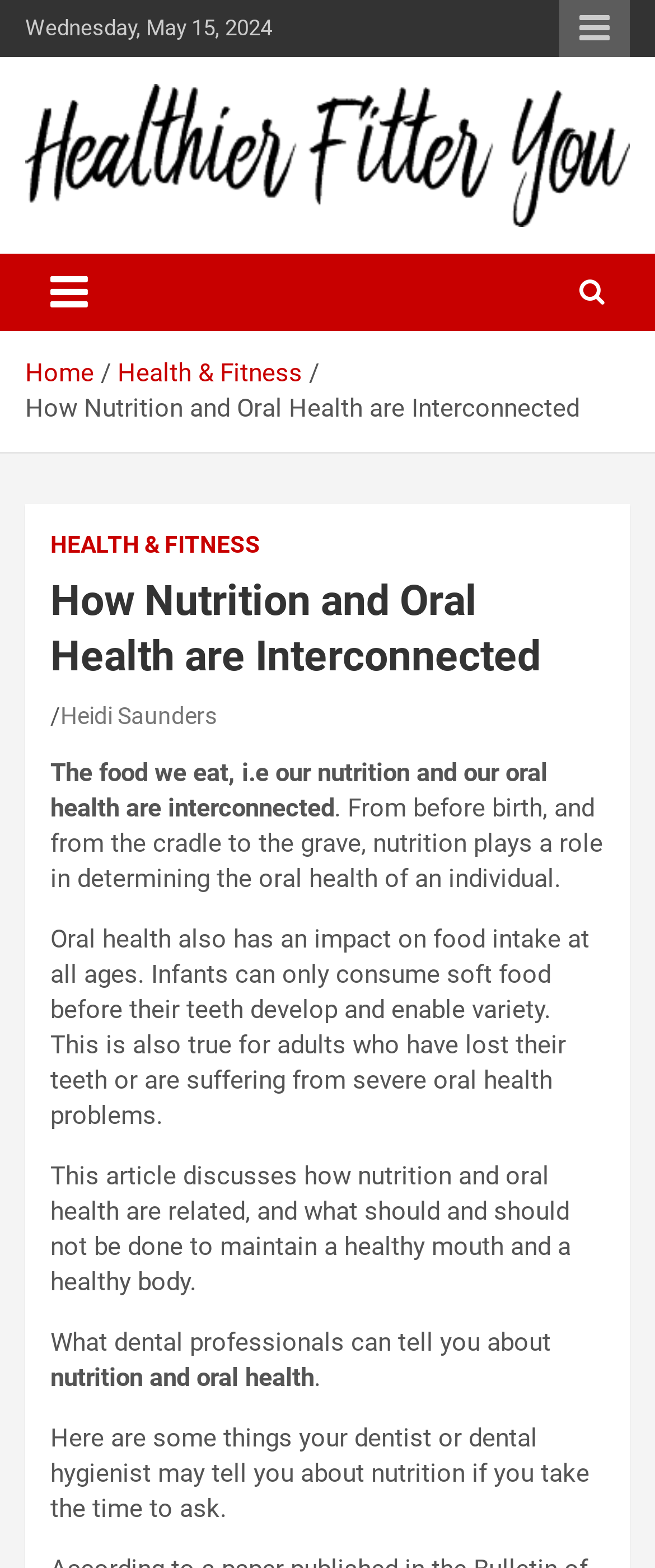Reply to the question with a single word or phrase:
Who is the author of the article?

Heidi Saunders